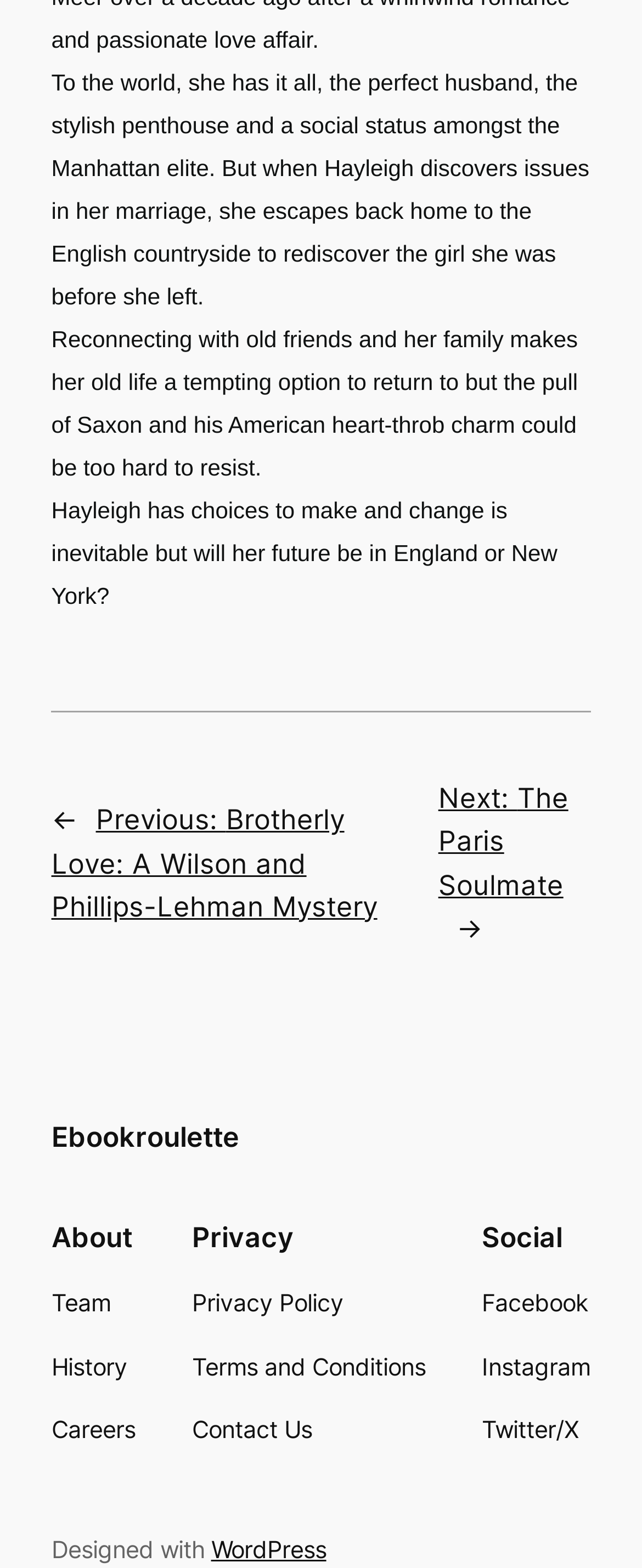Please pinpoint the bounding box coordinates for the region I should click to adhere to this instruction: "Learn about the team".

[0.08, 0.82, 0.172, 0.843]